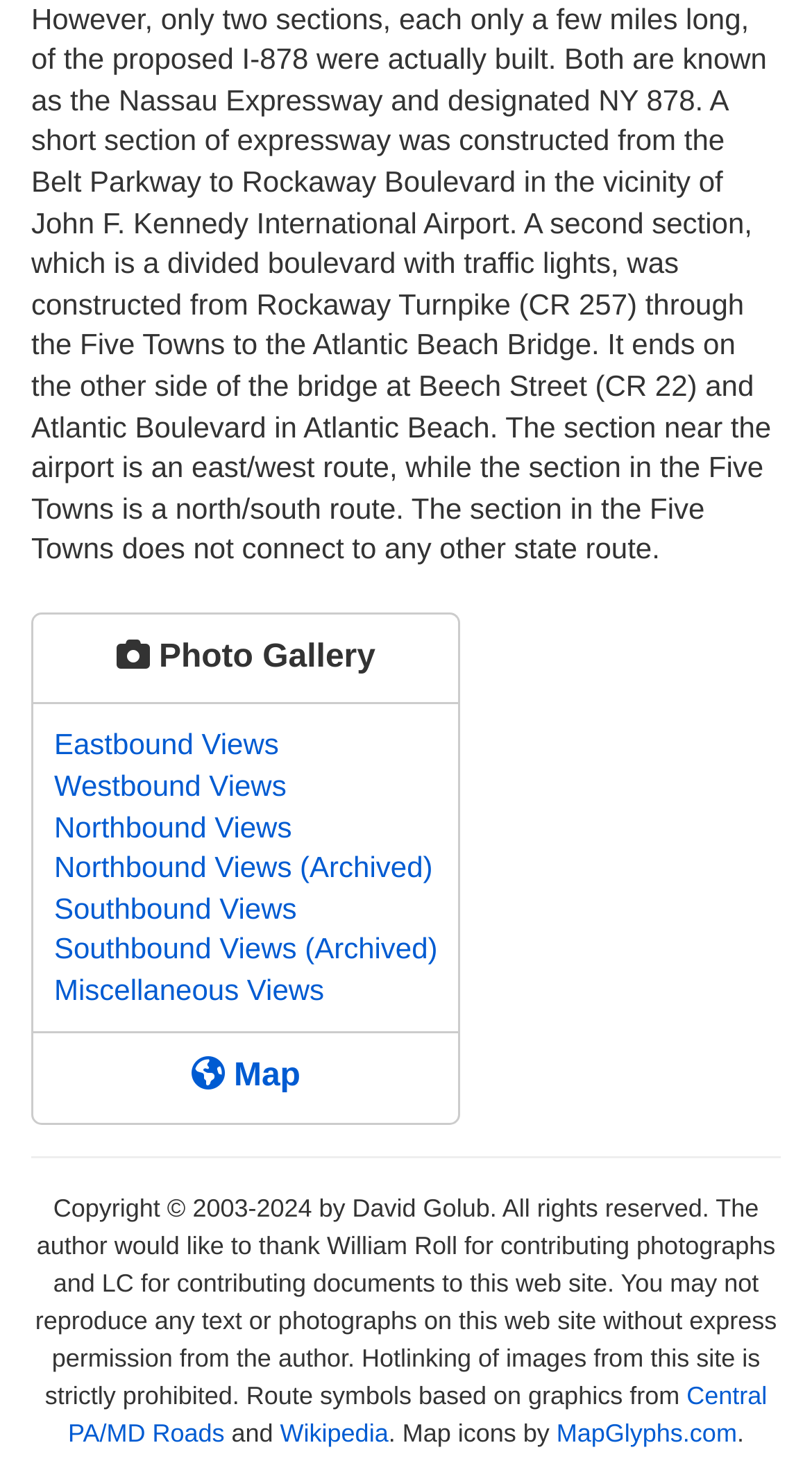Refer to the screenshot and give an in-depth answer to this question: What is the purpose of the table on the webpage?

The table has a column header 'Photo Gallery' and contains links to different views, such as Eastbound Views, Westbound Views, etc. Therefore, the purpose of the table is to provide a photo gallery.